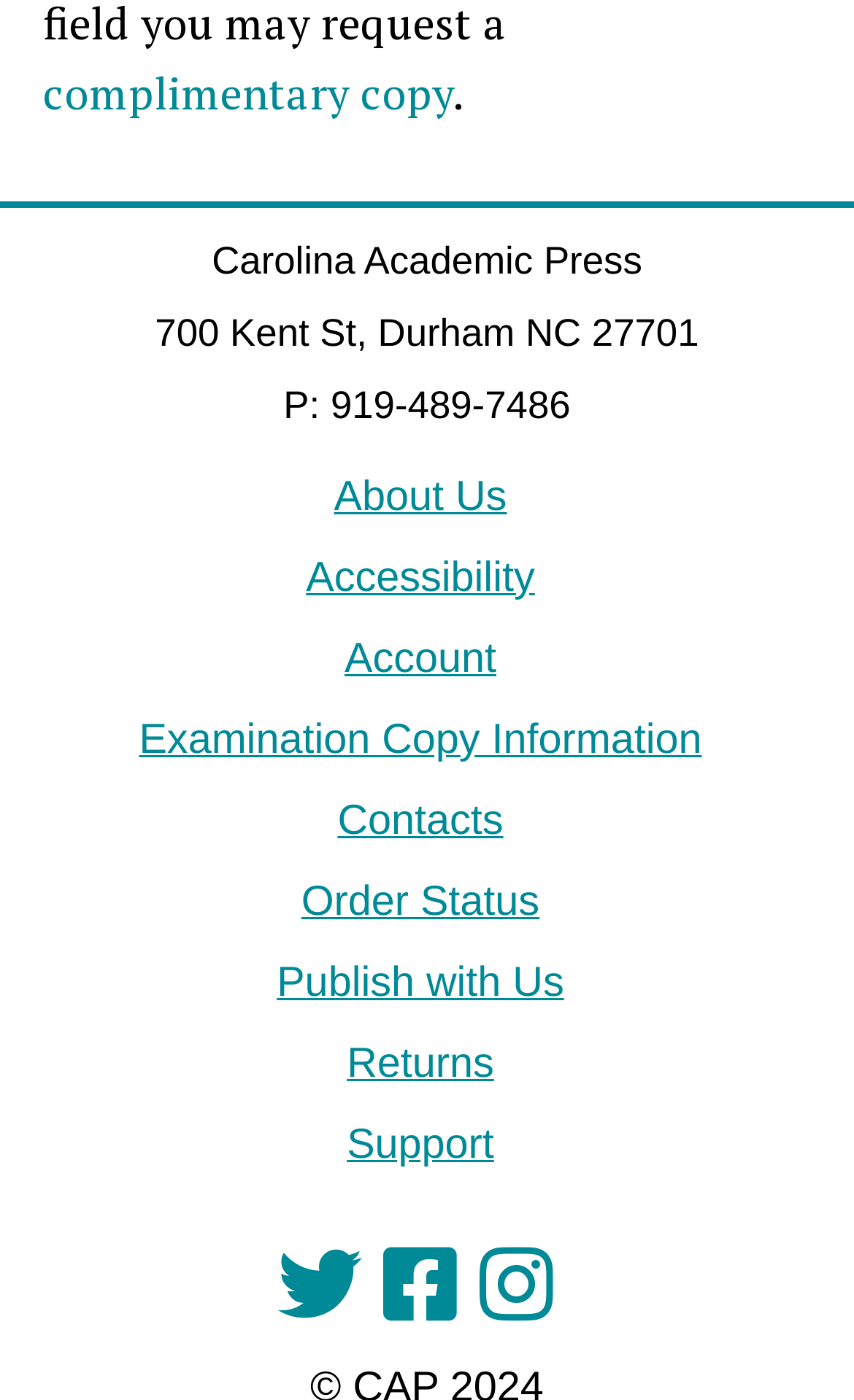Please indicate the bounding box coordinates for the clickable area to complete the following task: "Check order status". The coordinates should be specified as four float numbers between 0 and 1, i.e., [left, top, right, bottom].

[0.312, 0.627, 0.688, 0.663]